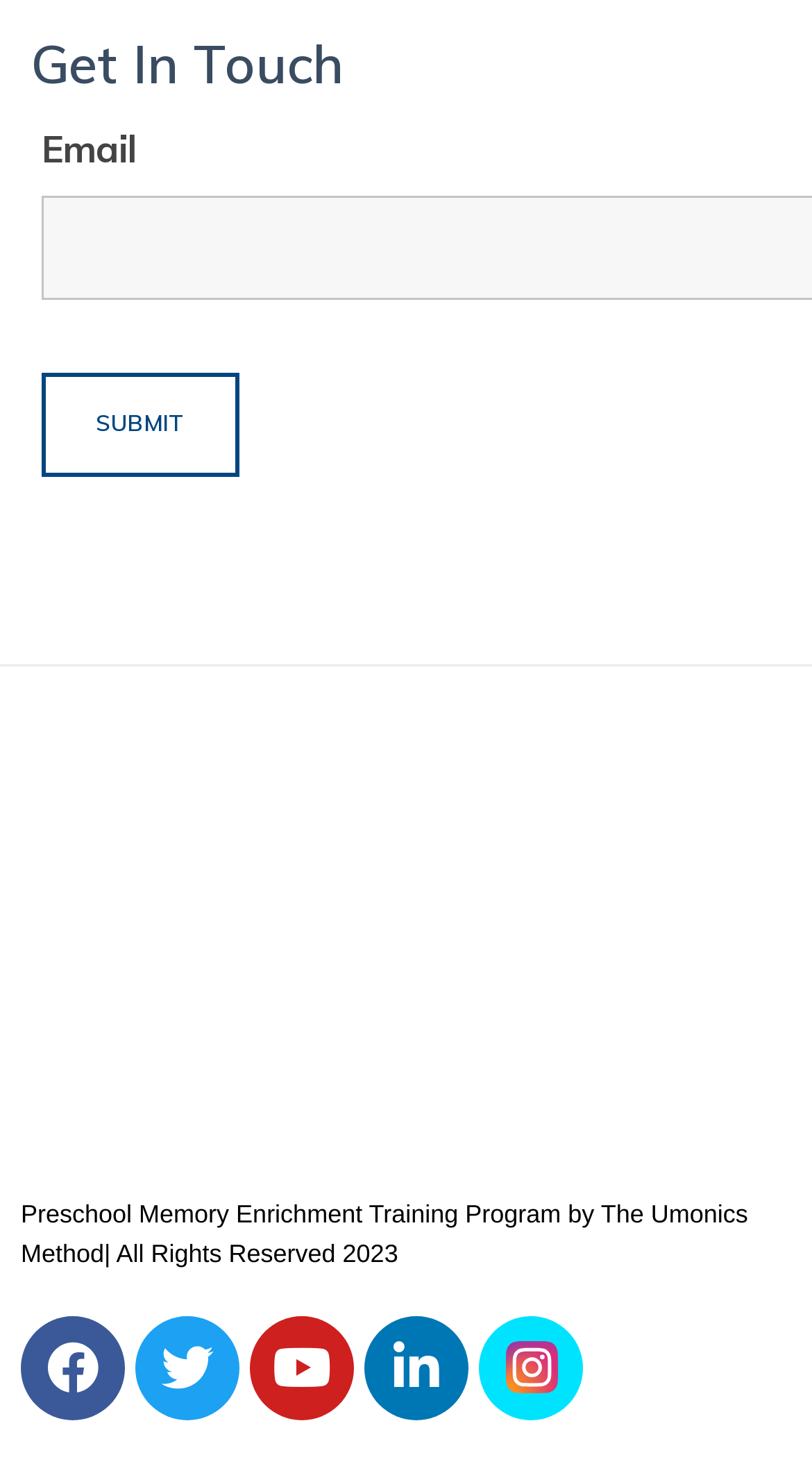Give a concise answer using one word or a phrase to the following question:
What is the position of the 'Email' text?

Top-left